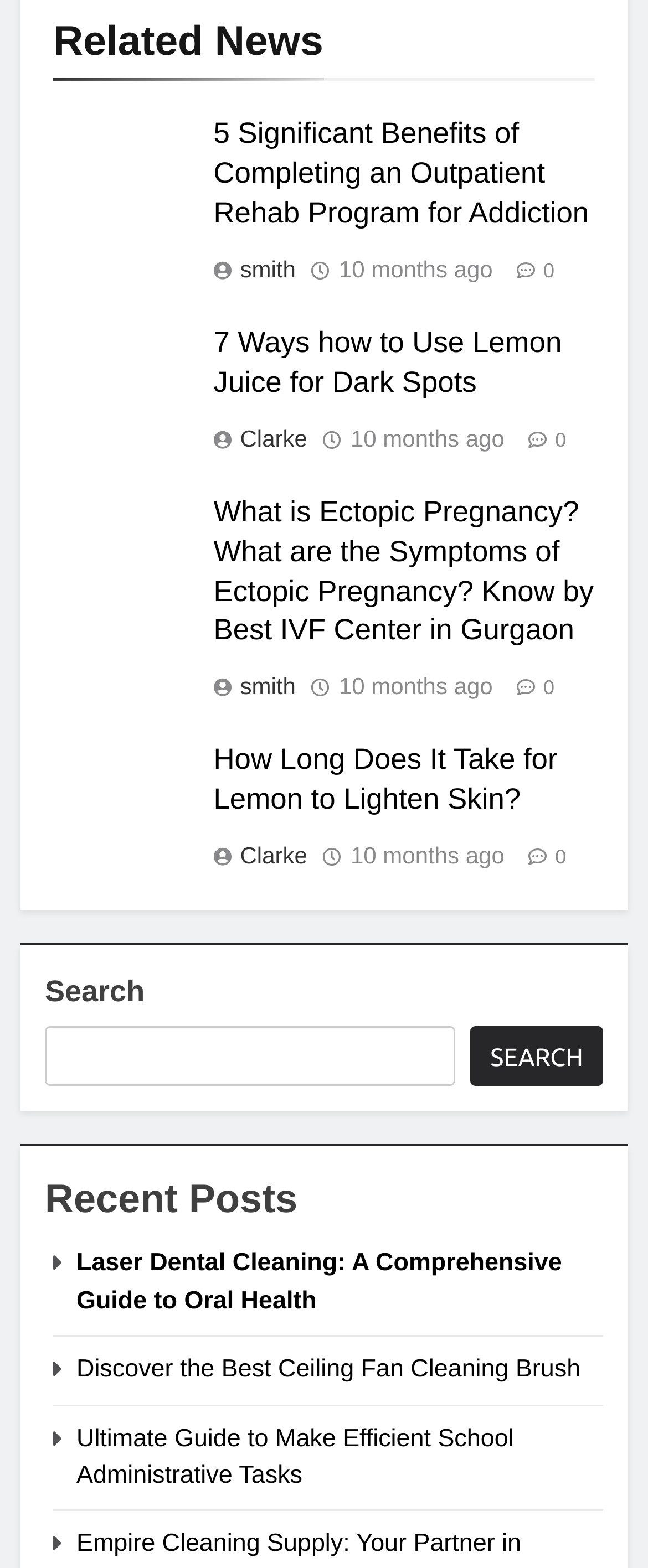What is the purpose of the search box? Based on the image, give a response in one word or a short phrase.

To search the website